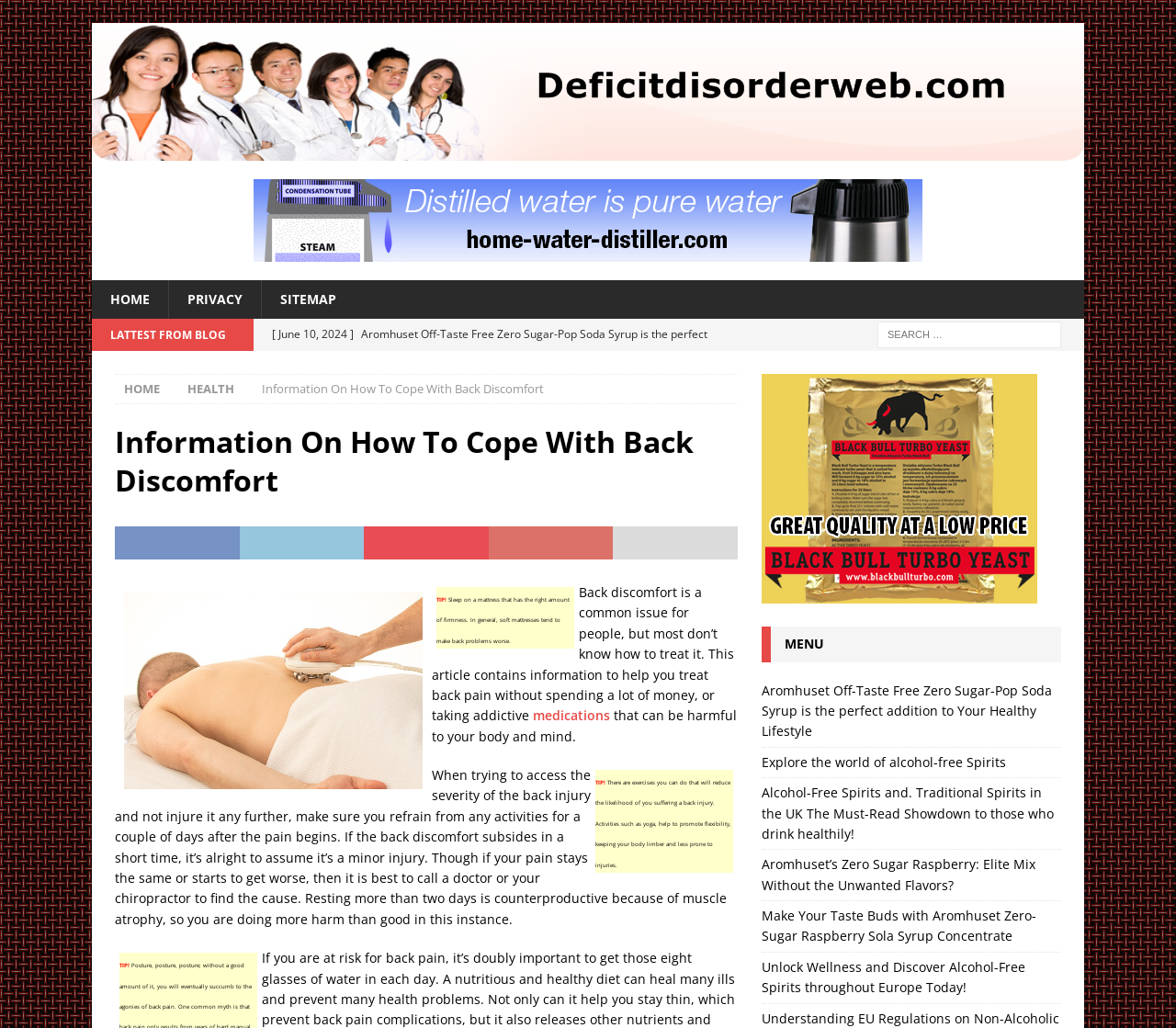Please reply with a single word or brief phrase to the question: 
How long should one rest after a back injury?

A couple of days